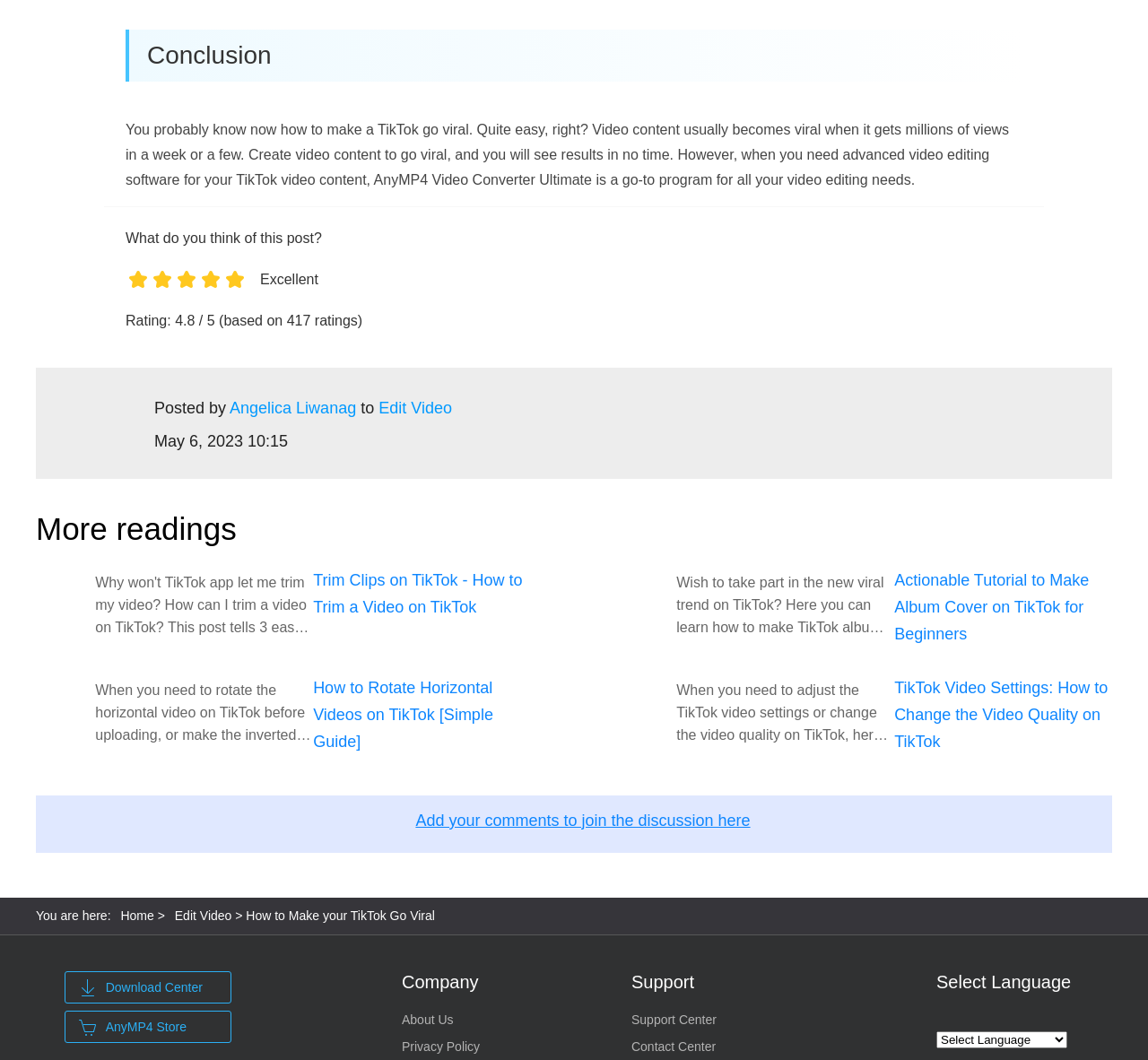Please locate the clickable area by providing the bounding box coordinates to follow this instruction: "Go to ABOUT page".

None